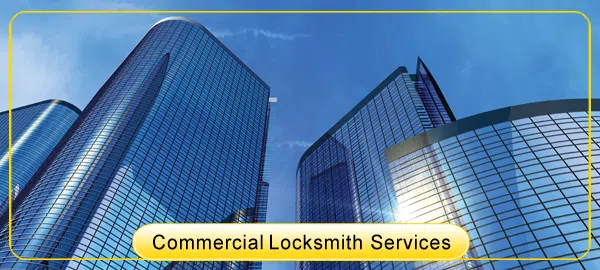Offer an in-depth caption that covers the entire scene depicted in the image.

The image showcases striking, modern skyscrapers set against a clear blue sky. In the foreground, a vibrant yellow banner prominently displays the text "Commercial Locksmith Services." This visual emphasizes the connection between the high-rise buildings, signifying commercial establishments, and the essential locksmith services offered. The sleek design of the buildings reflects professionalism and security, aligning with the theme of safeguarding business environments. This imagery reinforces the reputation of Metro Locksmith Services in San Antonio, TX, as a reliable provider of comprehensive locksmith solutions tailored to commercial needs.